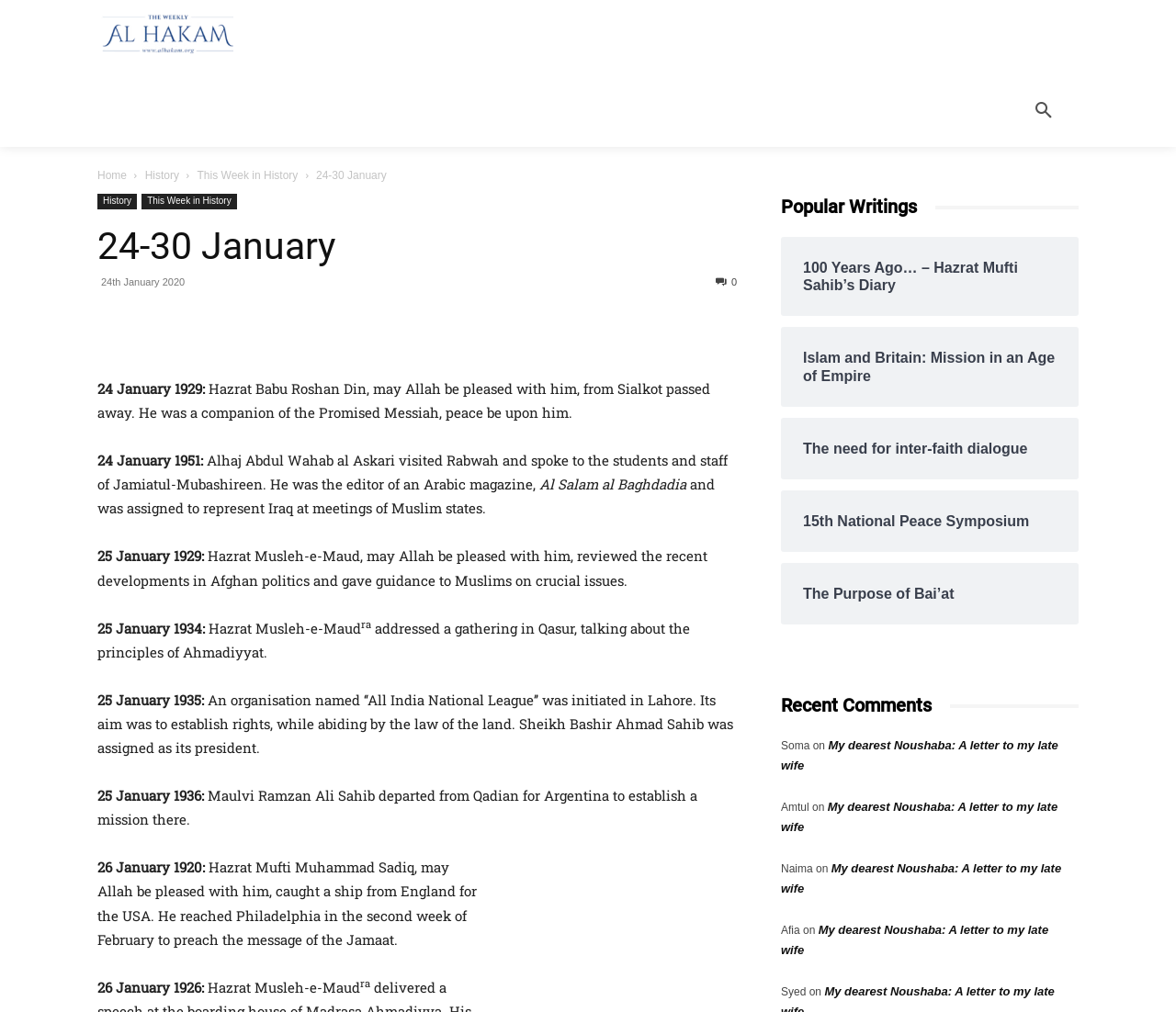Indicate the bounding box coordinates of the clickable region to achieve the following instruction: "Click on the 'Al hakam' link."

[0.081, 0.013, 0.198, 0.055]